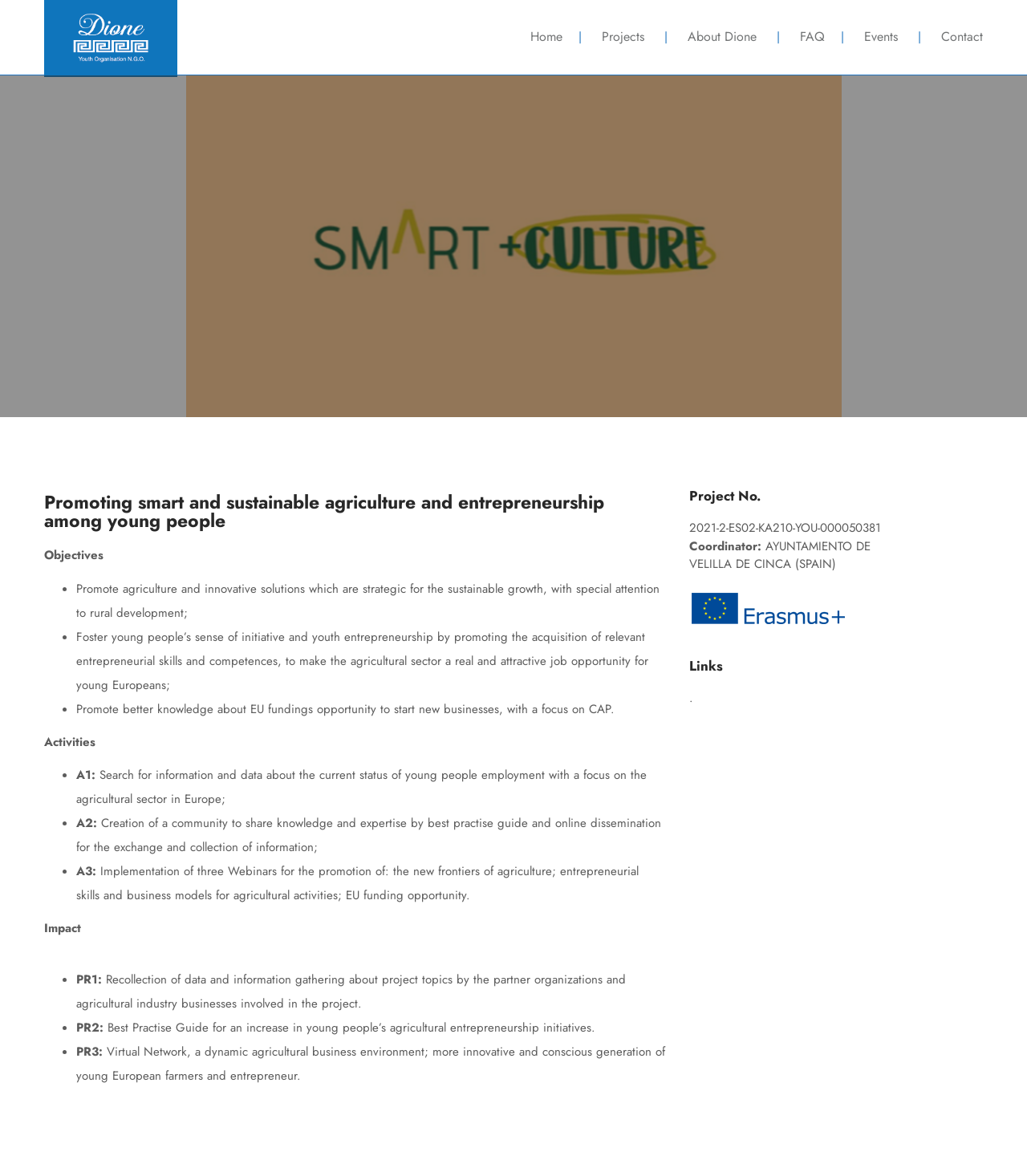Utilize the details in the image to give a detailed response to the question: What is the name of the project?

The name of the project can be found in the heading element 'Promoting smart and sustainable agriculture and entrepreneurship among young people | Dione' at the top of the webpage.